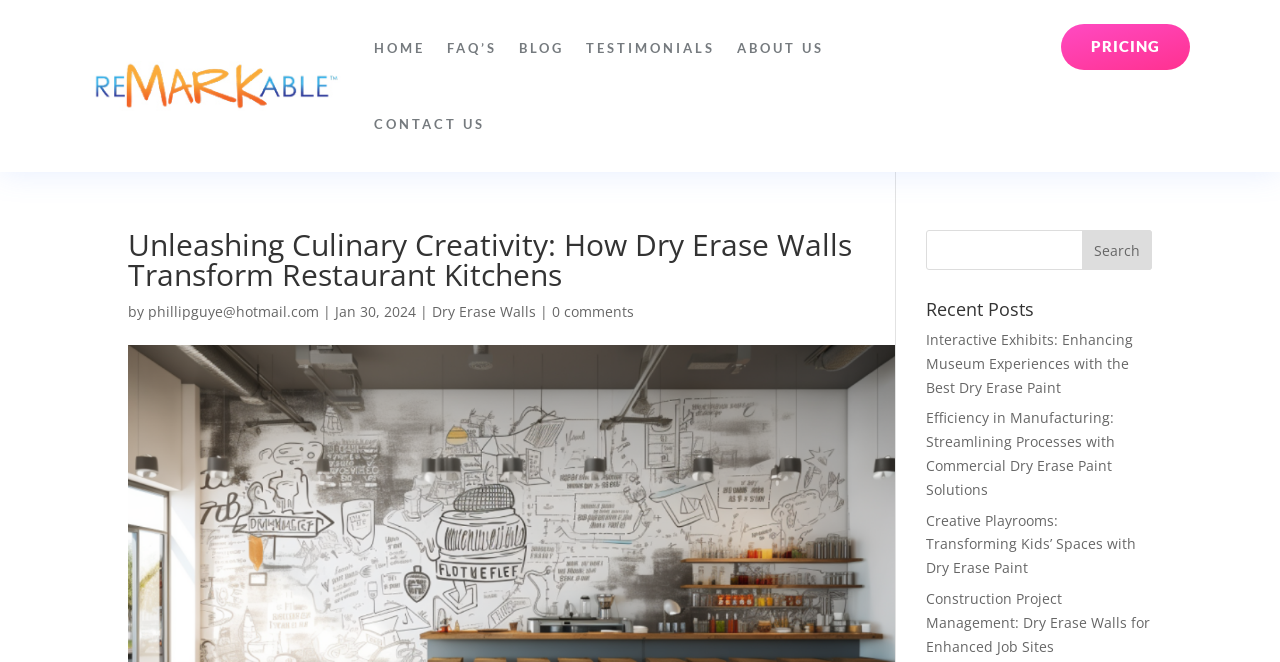Can you show the bounding box coordinates of the region to click on to complete the task described in the instruction: "search for something"?

[0.723, 0.347, 0.9, 0.408]